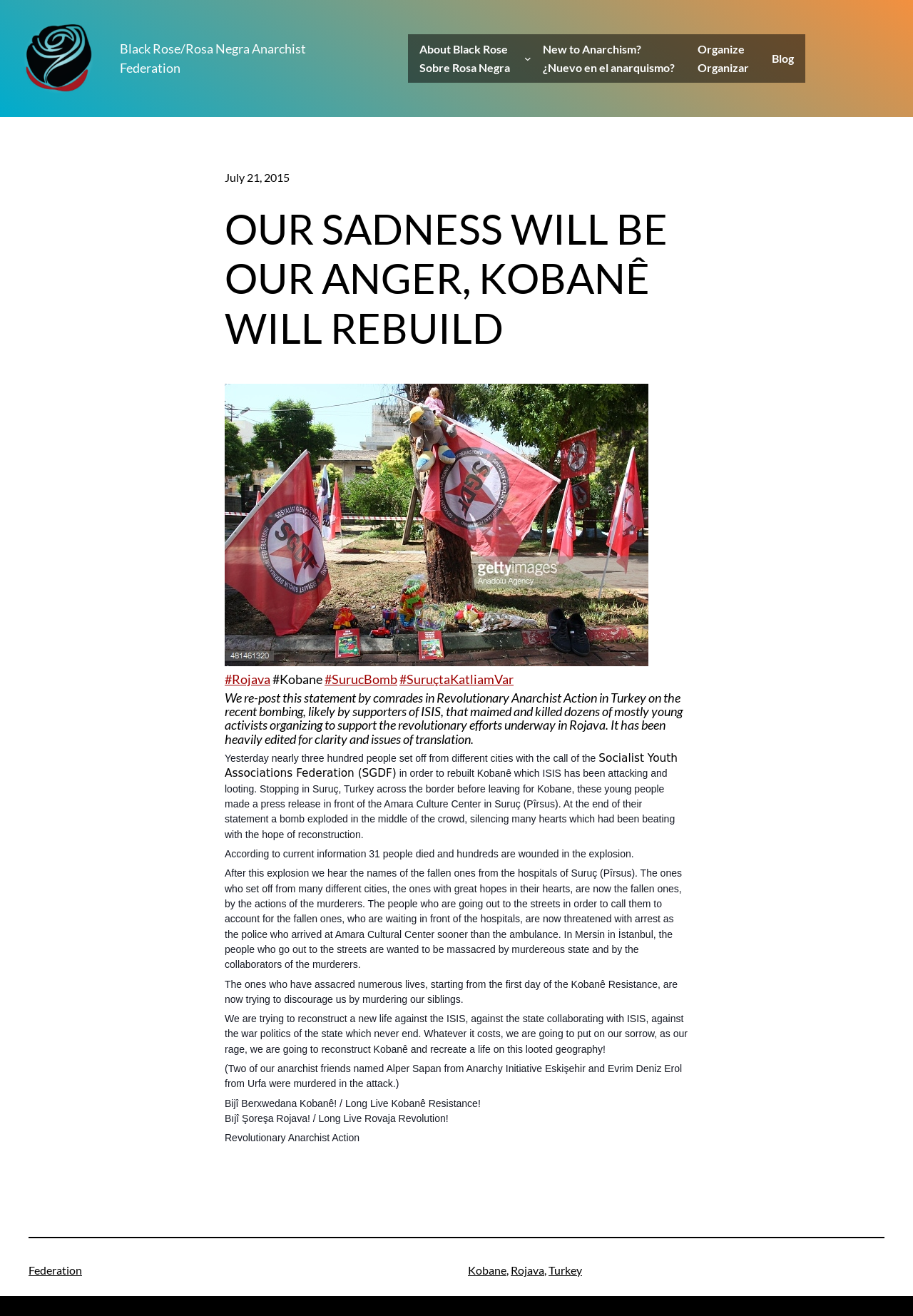What is the name of the city where the bombing occurred?
Look at the image and construct a detailed response to the question.

The question is asking about the name of the city where the bombing occurred. By reading the text on the webpage, we can see that the bombing occurred in Suruç, Turkey, which is mentioned multiple times in the text.